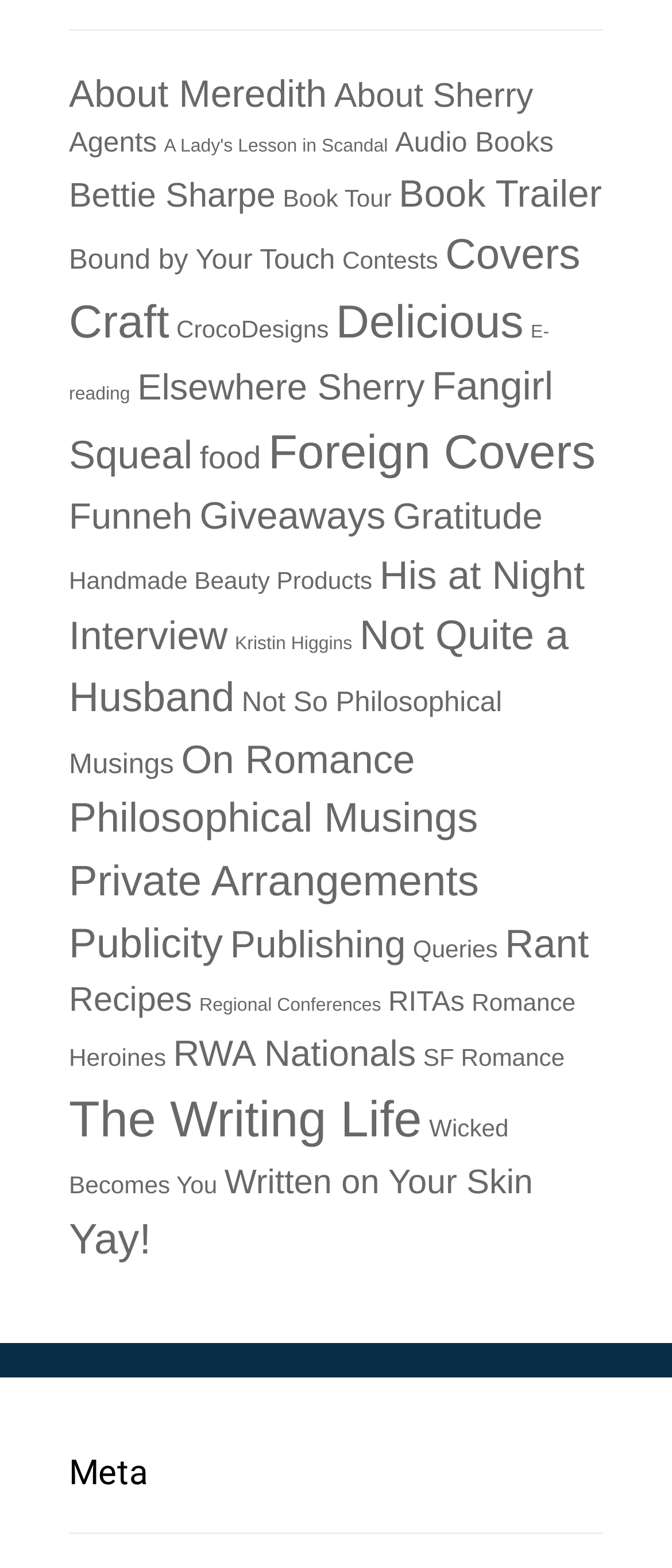How many links are related to books?
Using the picture, provide a one-word or short phrase answer.

More than 10